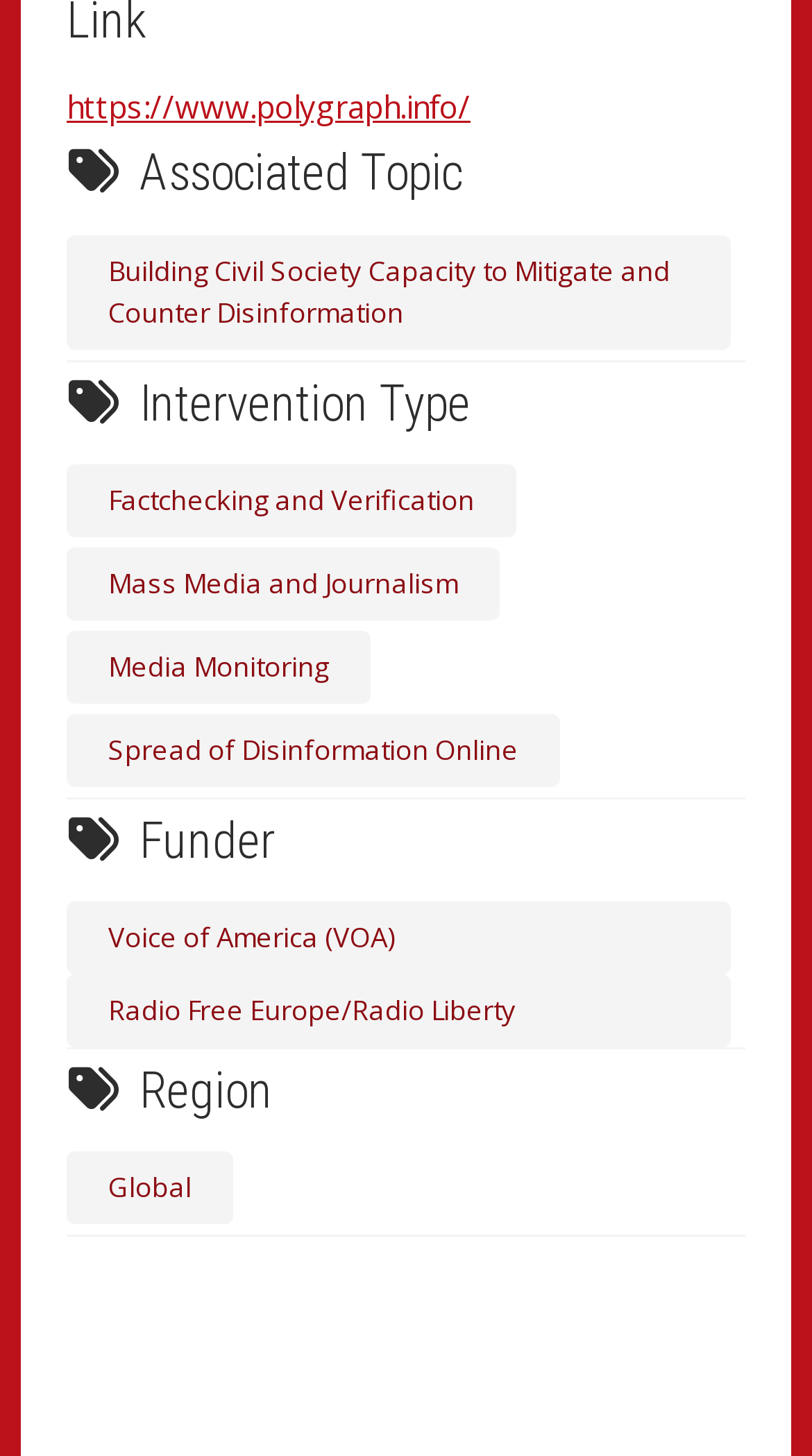Answer this question in one word or a short phrase: What is the region of the last link?

Global